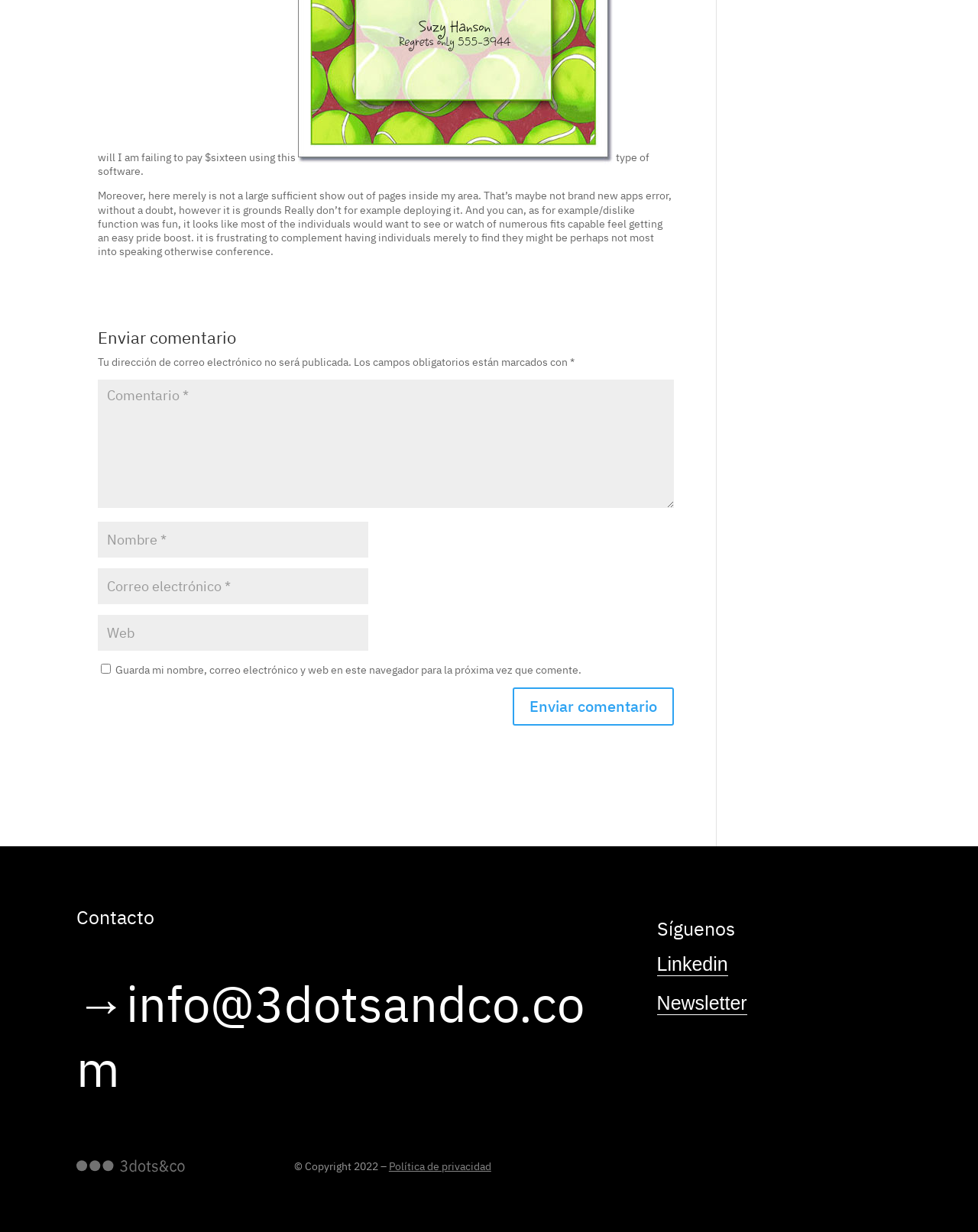Please give a concise answer to this question using a single word or phrase: 
What is the contact email address?

info@3dotsandco.com